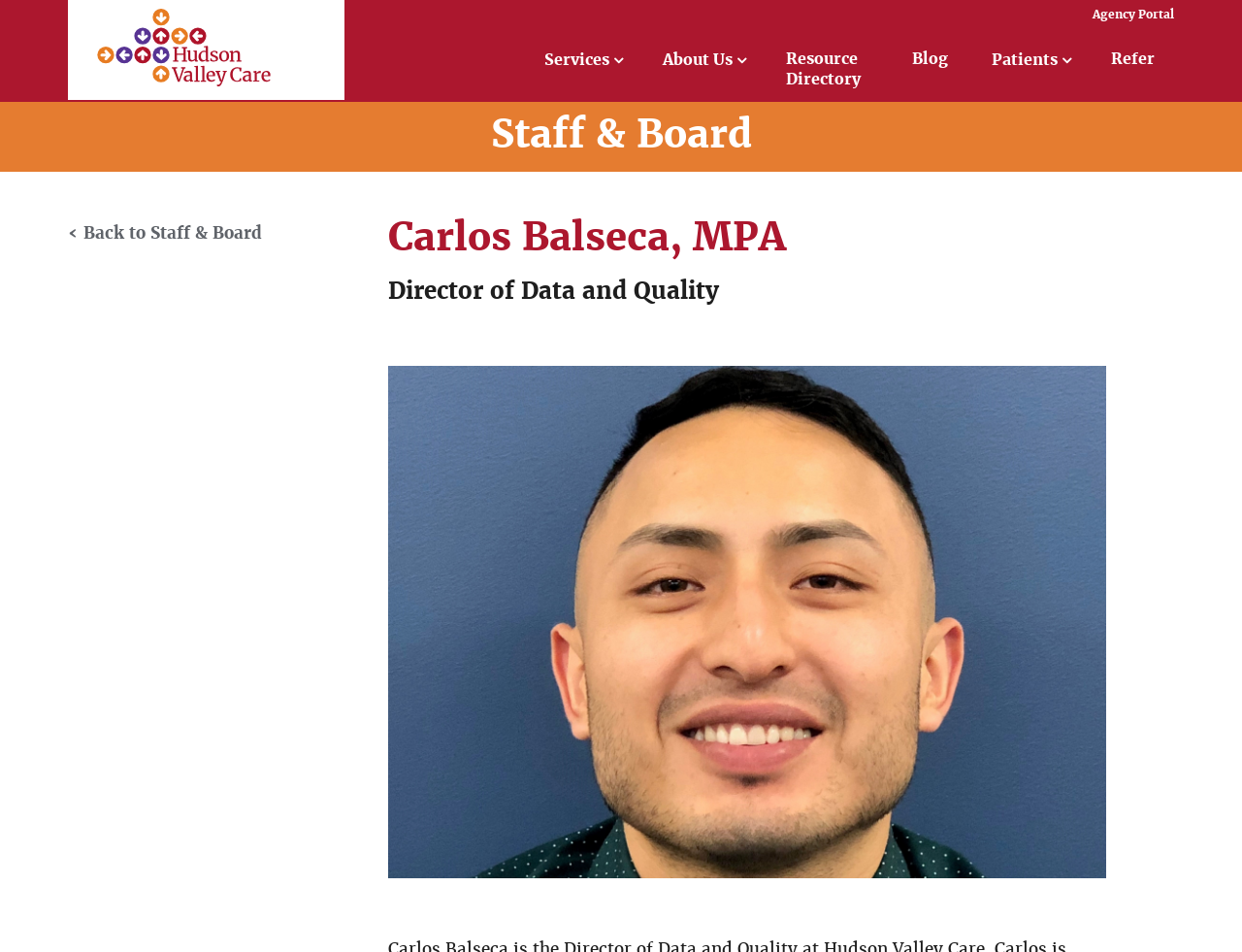Create a detailed summary of the webpage's content and design.

The webpage is about Carlos Balseca, the Director of Data and Quality at Hudson Valley Care. At the top left of the page, there is a heading that reads "Hudson Valley Care Hudson Valley Care" with an image of the Hudson Valley Care logo next to it. Below this heading, there is a link to the "Agency Portal" at the top right corner of the page.

In the middle of the page, there are several links to different sections of the website, including "Services", "About Us", "Resource Directory", "Blog", "Patients", and "Refer". These links are arranged horizontally across the page.

Below these links, there is a heading that reads "Staff & Board" that spans almost the entire width of the page. Under this heading, there is a section dedicated to Carlos Balseca, with a heading that reads "Carlos Balseca, MPA" and another heading that reads "Director of Data and Quality". To the left of this section, there is a link that reads "‹ Back to Staff & Board".

The webpage also has a "Skip to content" link at the top middle of the page, which suggests that the page may have a lot of content that can be skipped over.